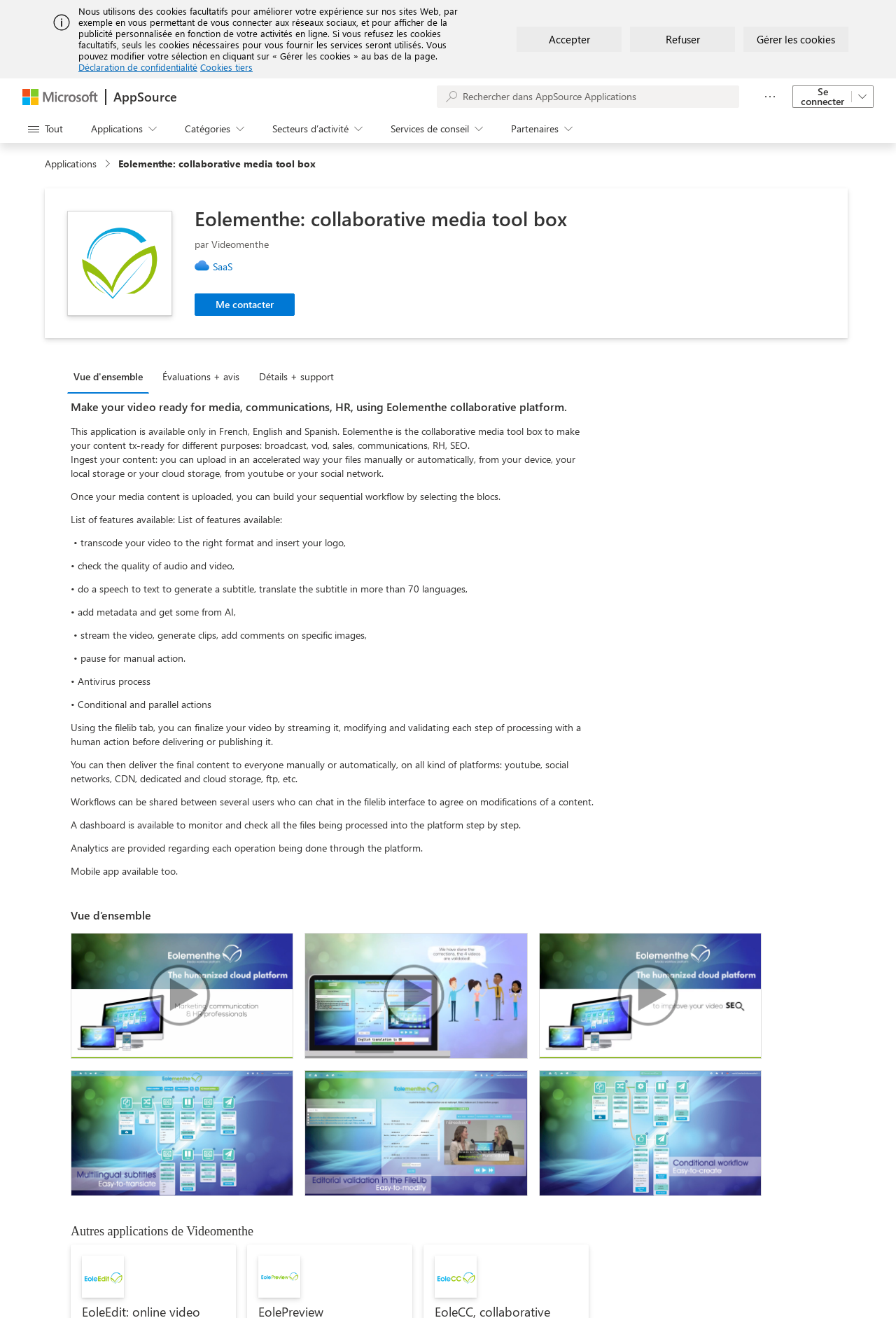What is the main title displayed on this webpage?

Eolementhe: collaborative media tool box